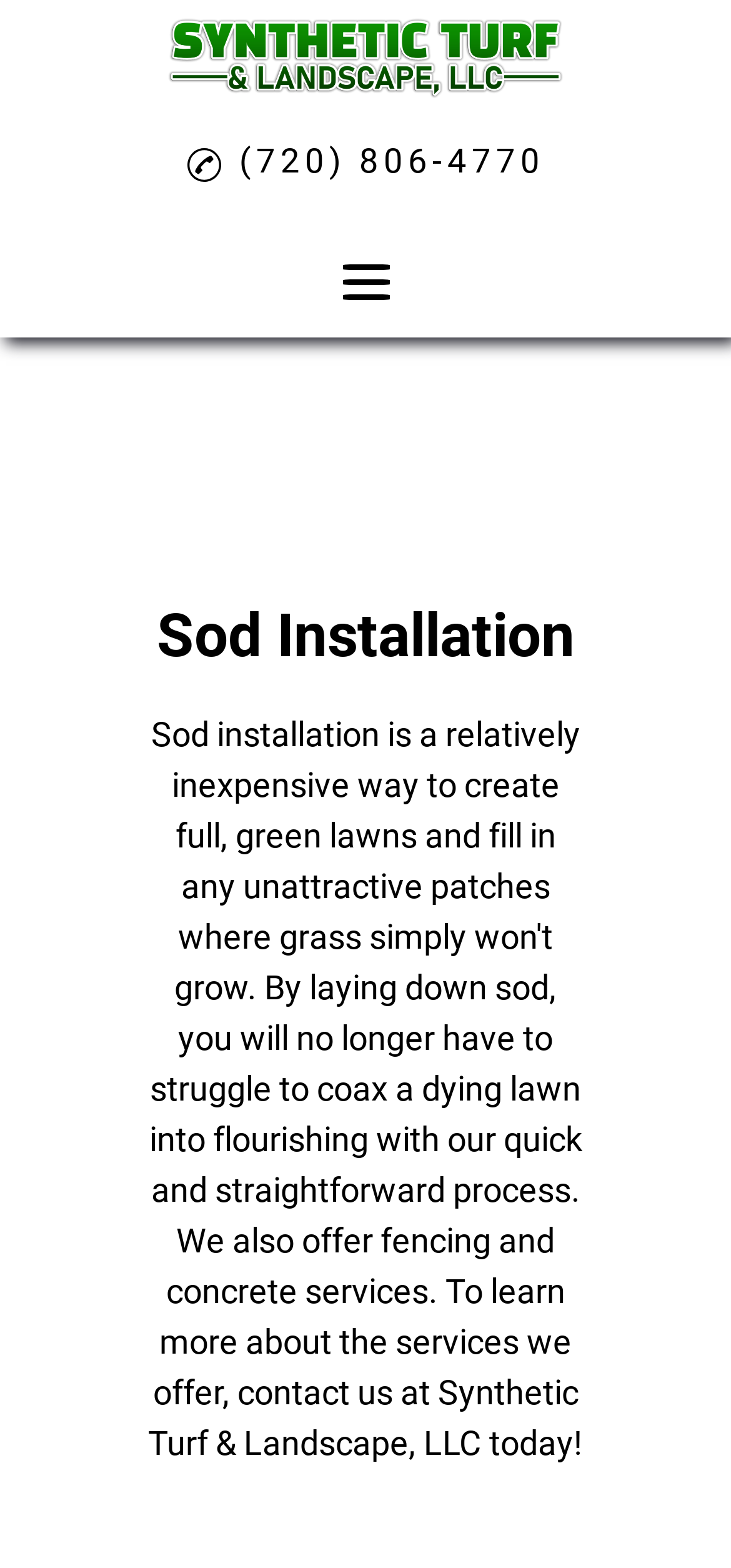Pinpoint the bounding box coordinates of the clickable area necessary to execute the following instruction: "Go to the Home page". The coordinates should be given as four float numbers between 0 and 1, namely [left, top, right, bottom].

[0.05, 0.239, 0.95, 0.26]